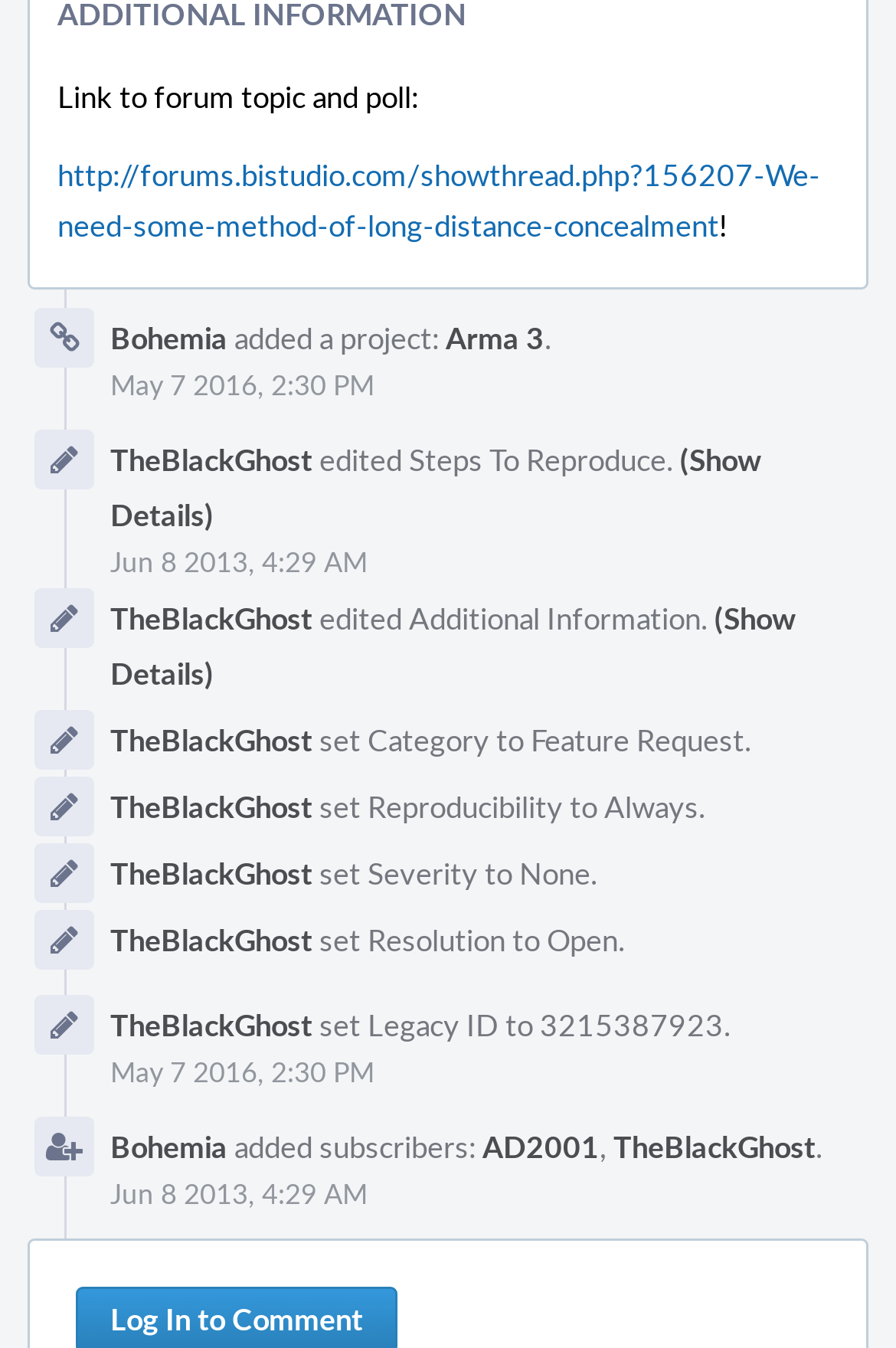Please locate the bounding box coordinates of the region I need to click to follow this instruction: "Check project details".

[0.497, 0.235, 0.608, 0.266]